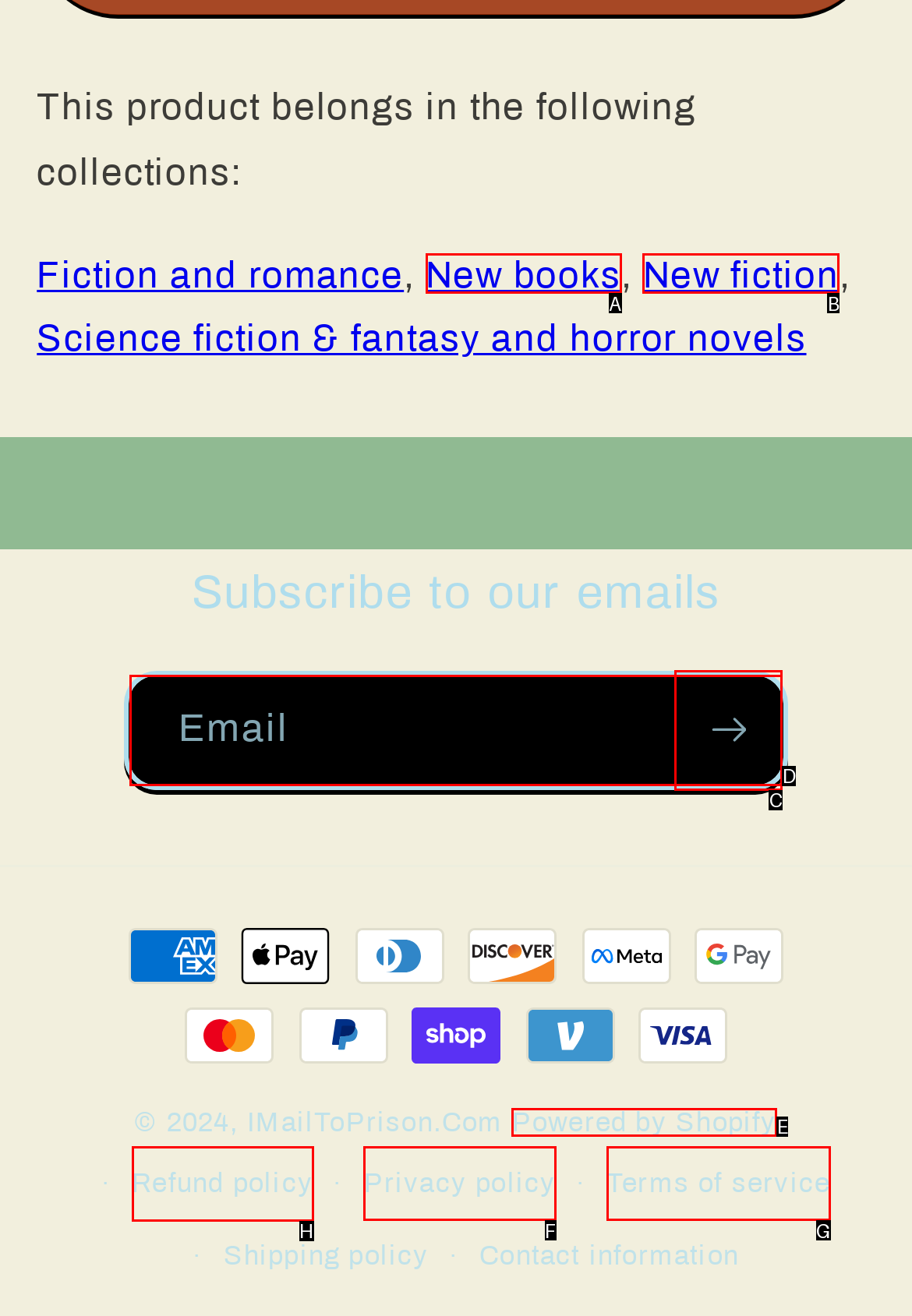Determine which element should be clicked for this task: View refund policy
Answer with the letter of the selected option.

H